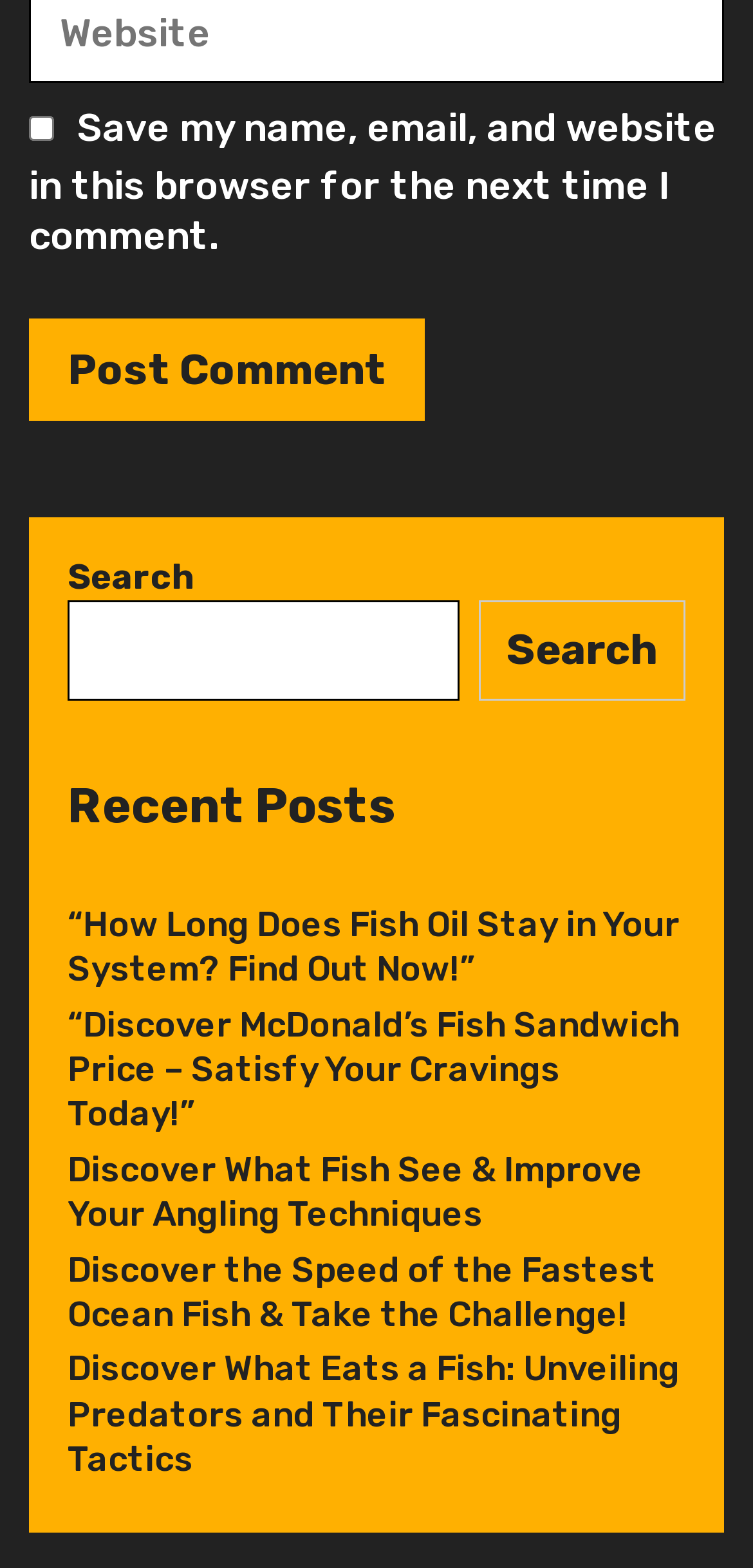Specify the bounding box coordinates of the element's area that should be clicked to execute the given instruction: "Search for something". The coordinates should be four float numbers between 0 and 1, i.e., [left, top, right, bottom].

[0.09, 0.383, 0.609, 0.447]